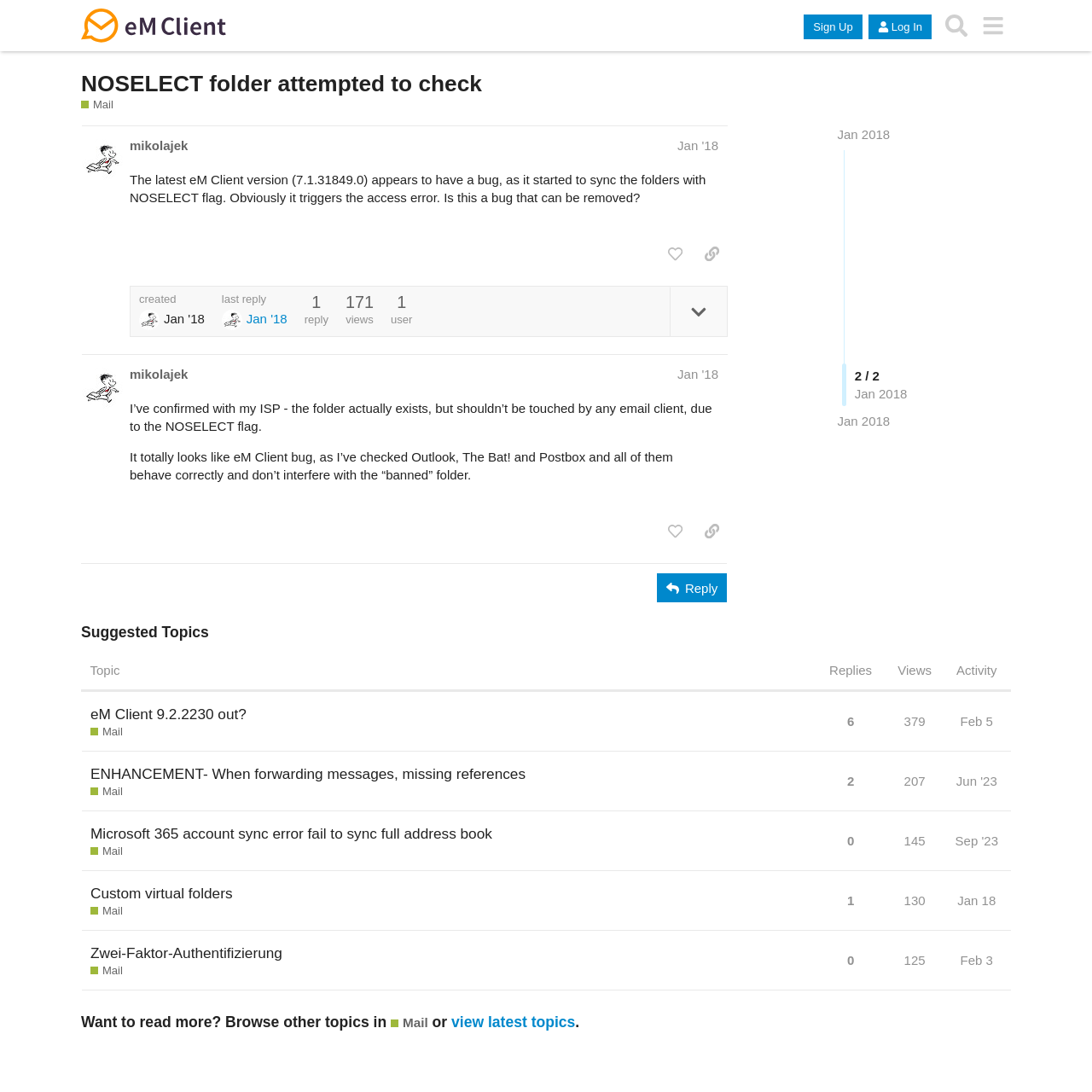What is the topic of the second suggested topic?
Please respond to the question with as much detail as possible.

I looked at the second row of the table with the label 'Suggested Topics' and found the heading 'ENHANCEMENT- When forwarding messages, missing references' which is the topic of the second suggested topic.